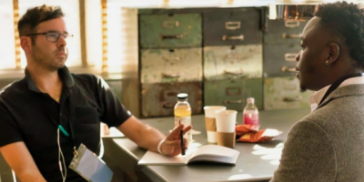What is on the table?
Use the information from the image to give a detailed answer to the question.

The image shows a table with a few drinks and a book, indicating that the conversation is taking place in a relaxed yet focused atmosphere, possibly in a counseling or mentorship setting.